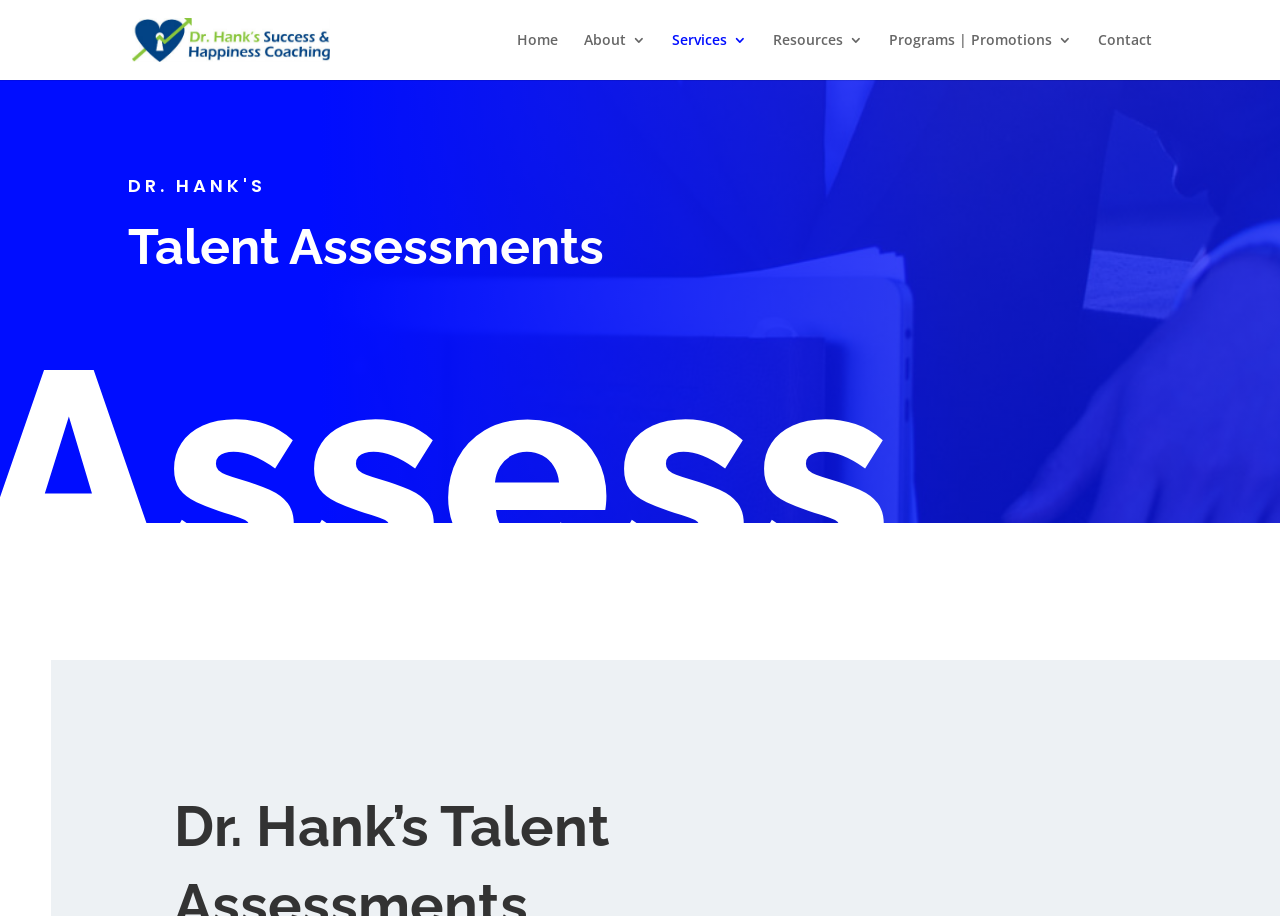How many navigation links are at the top of the webpage?
Respond to the question with a well-detailed and thorough answer.

There are six links at the top of the webpage: 'Home', 'About 3', 'Services 3', 'Resources 3', 'Programs | Promotions 3', and 'Contact'.